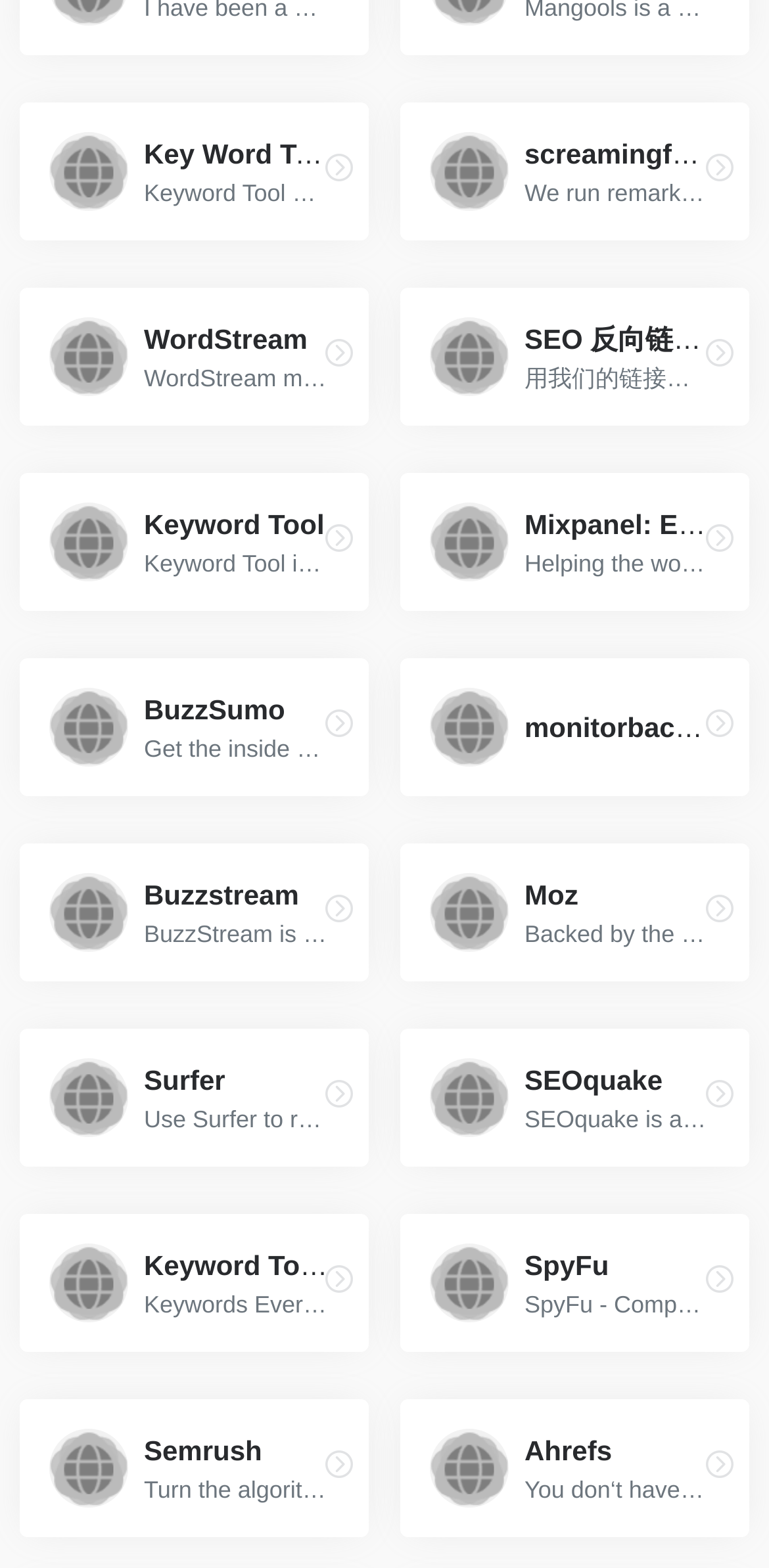Determine the bounding box coordinates of the clickable element necessary to fulfill the instruction: "Check out SEO 反向链接检查工具和链接建立工具箱". Provide the coordinates as four float numbers within the 0 to 1 range, i.e., [left, top, right, bottom].

[0.521, 0.183, 0.974, 0.271]